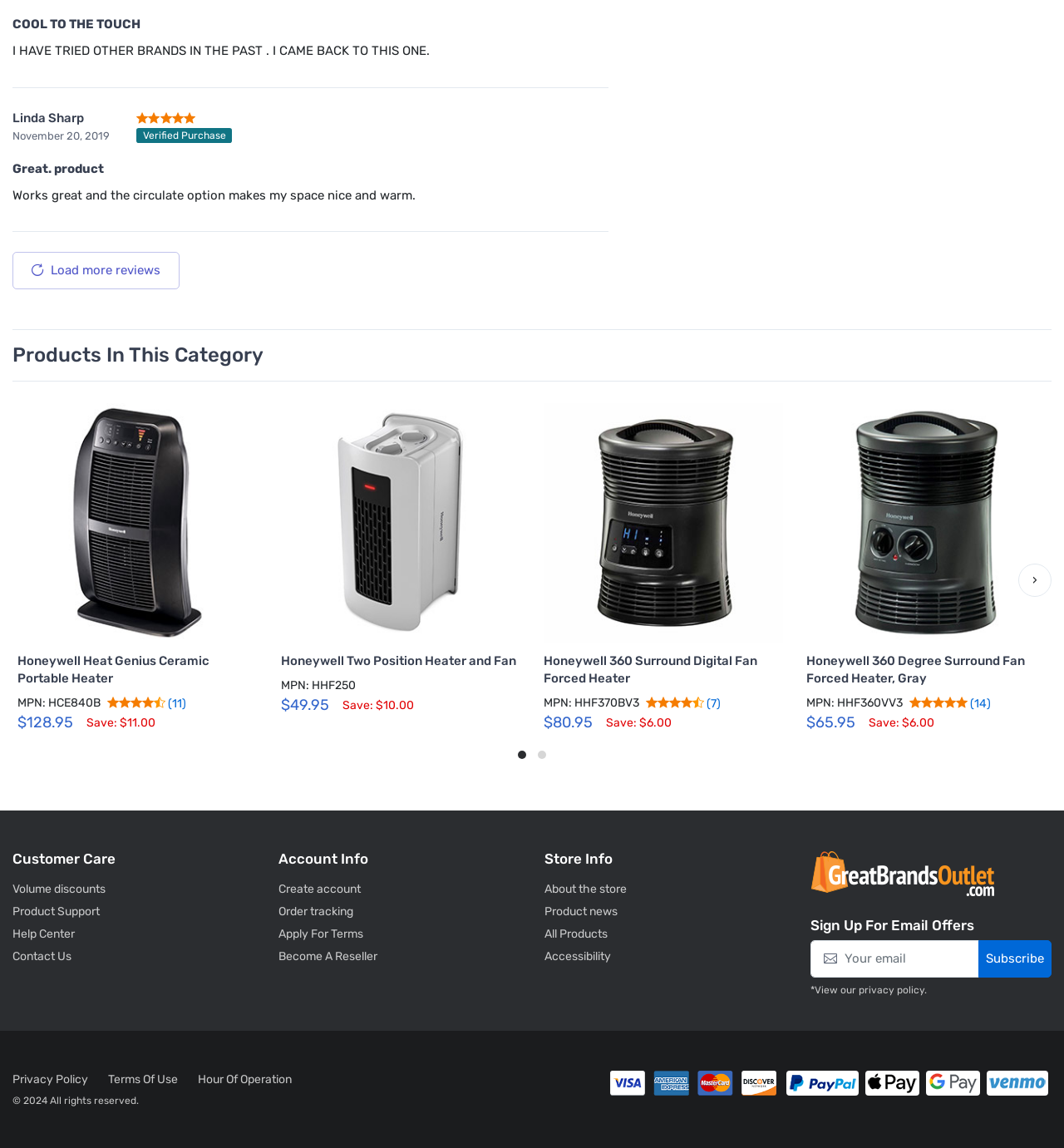Identify the bounding box coordinates of the region that should be clicked to execute the following instruction: "Click the 'Subscribe' button".

[0.92, 0.819, 0.988, 0.851]